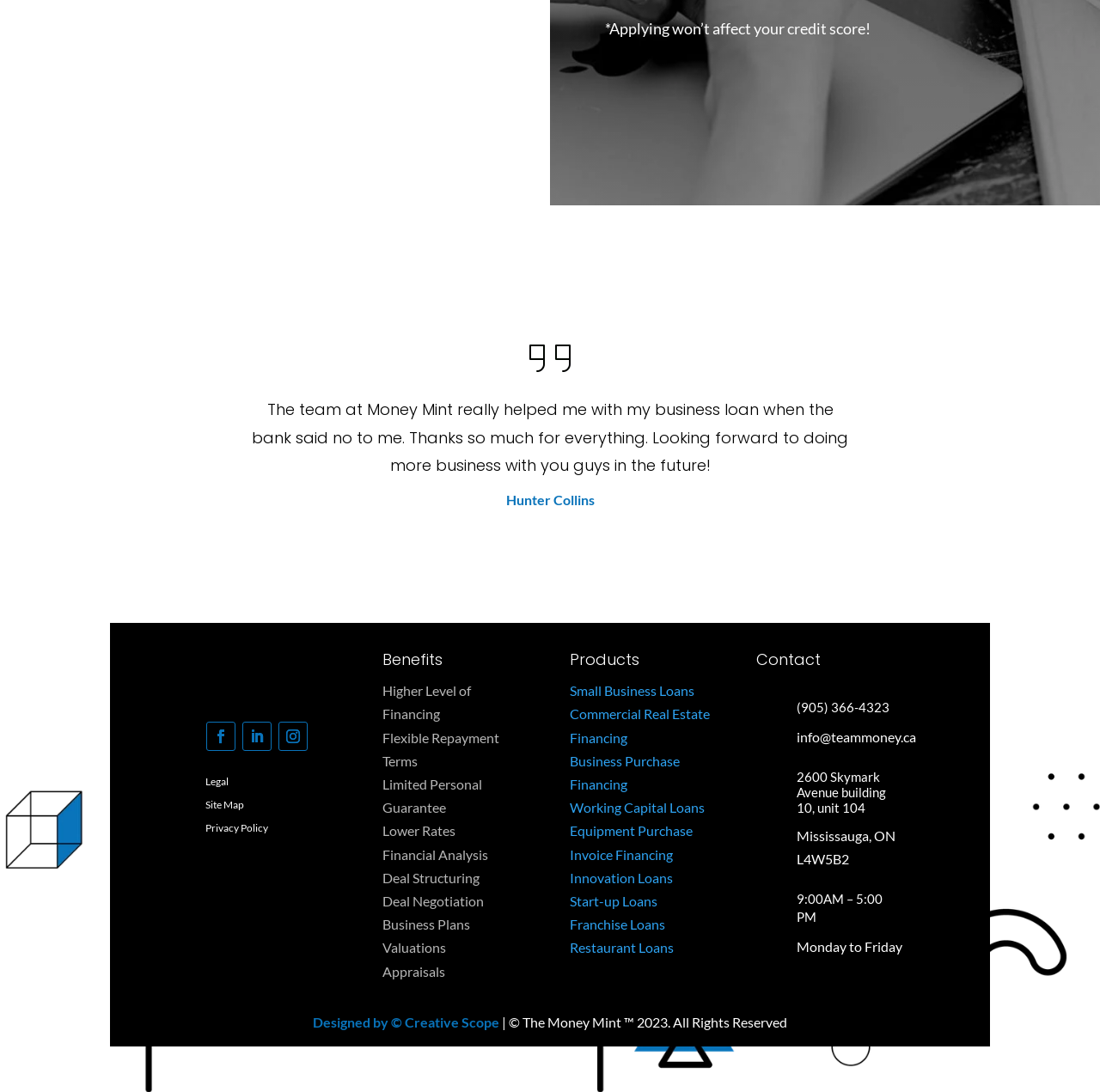Give a short answer to this question using one word or a phrase:
What is the company name mentioned in the testimonial?

Money Mint